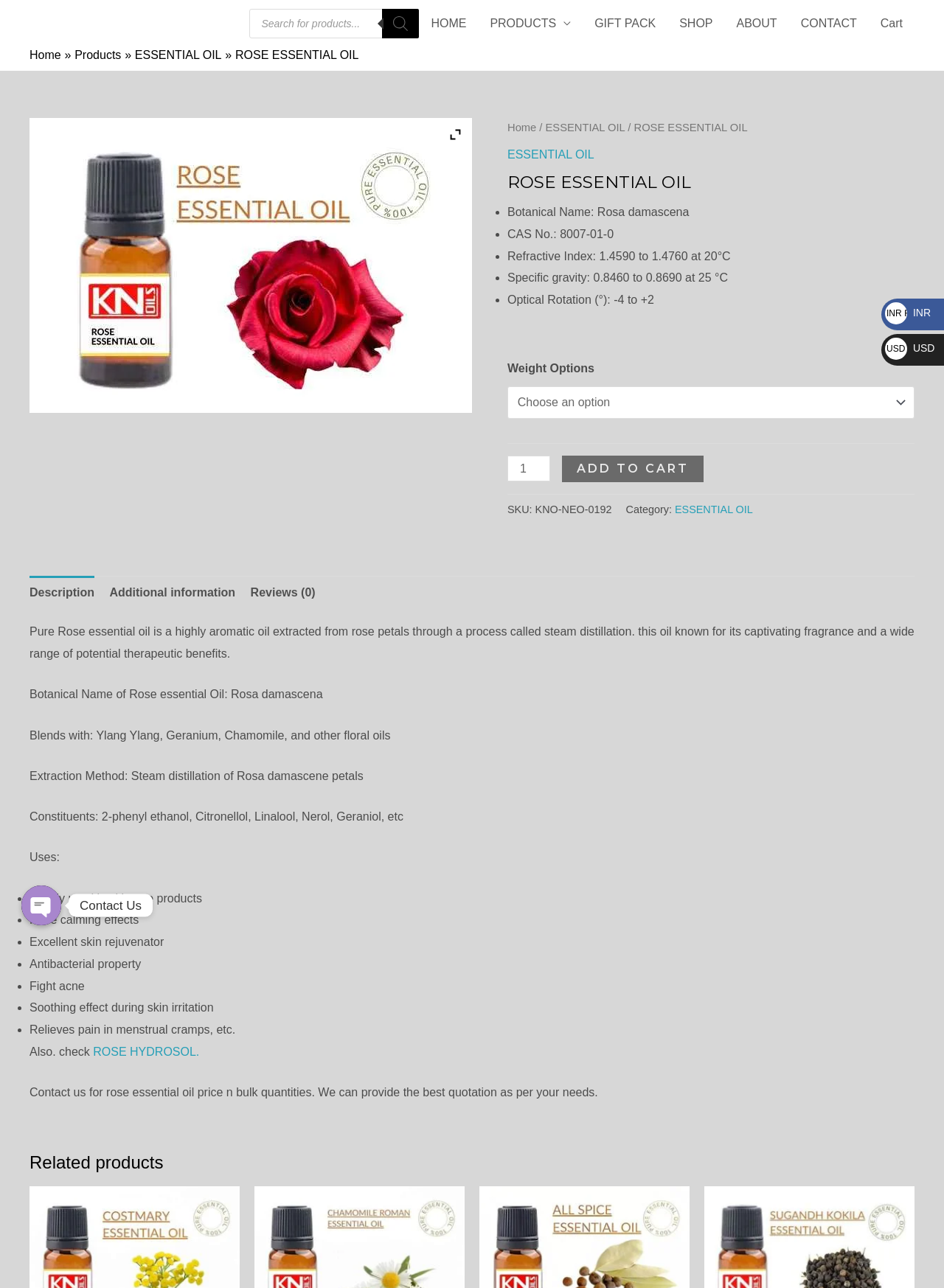Show the bounding box coordinates for the HTML element as described: "Home".

[0.031, 0.038, 0.065, 0.048]